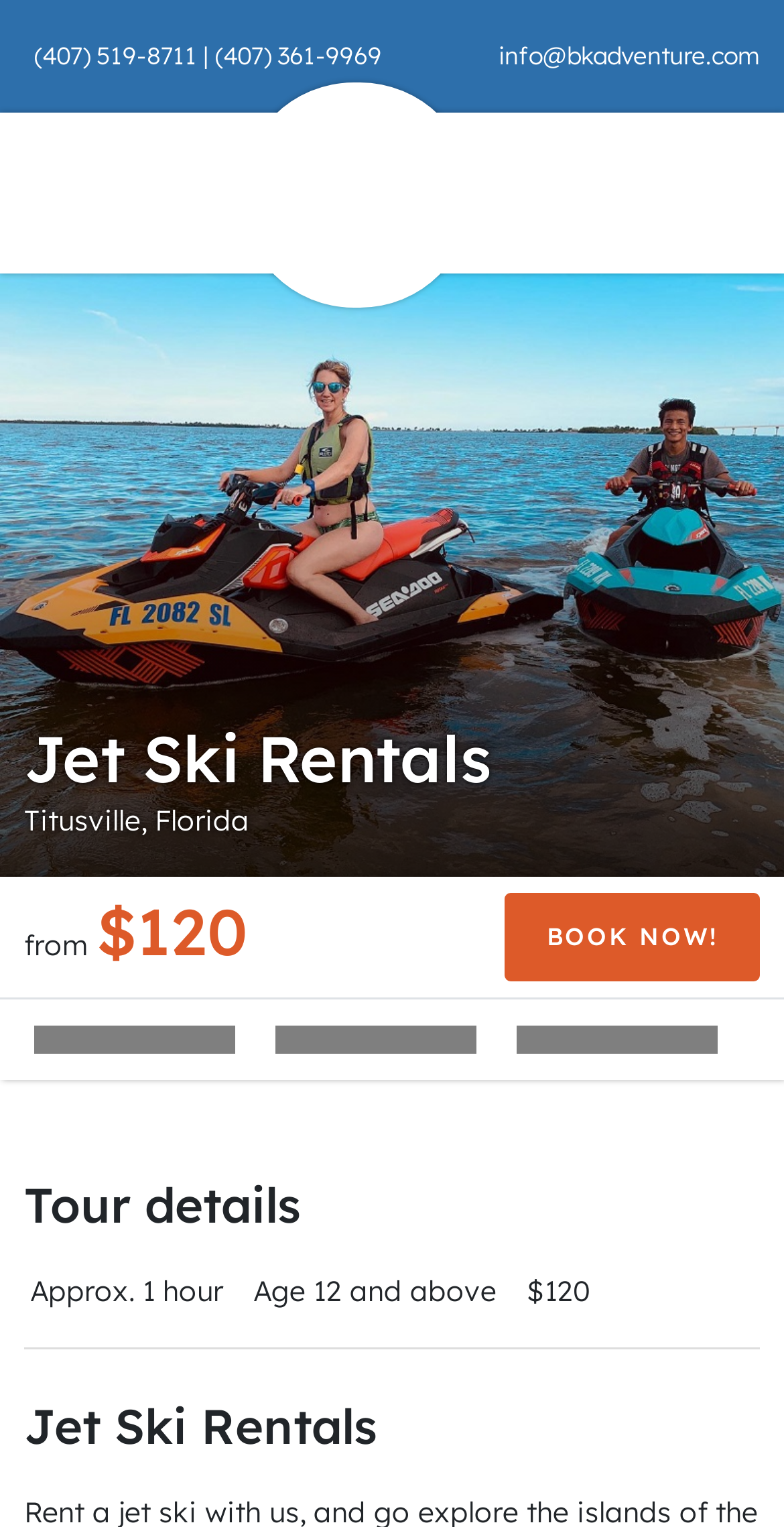Provide the bounding box coordinates of the UI element that matches the description: "Book Now!".

[0.644, 0.585, 0.969, 0.643]